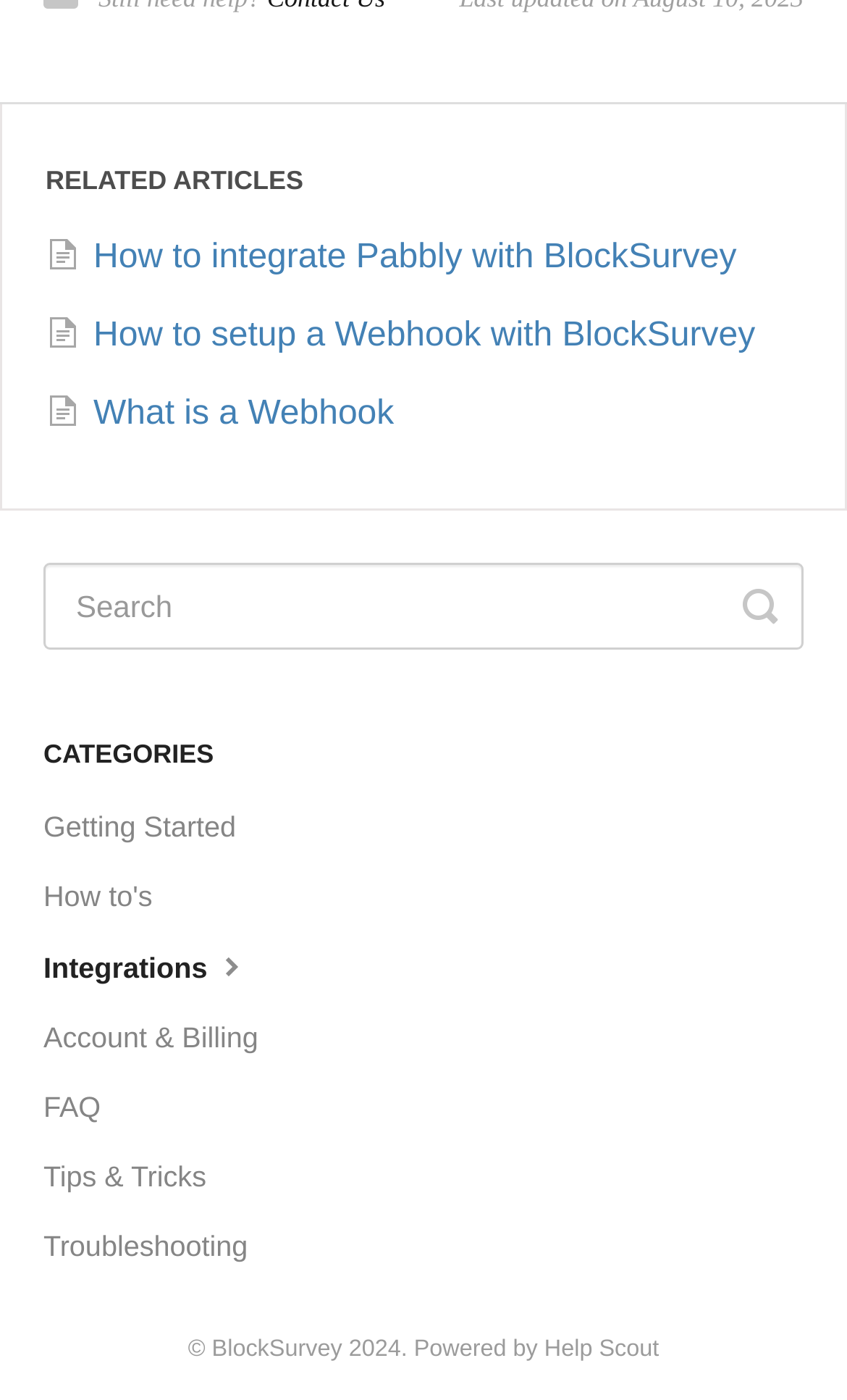Determine the bounding box coordinates of the clickable region to follow the instruction: "Click the company logo".

None